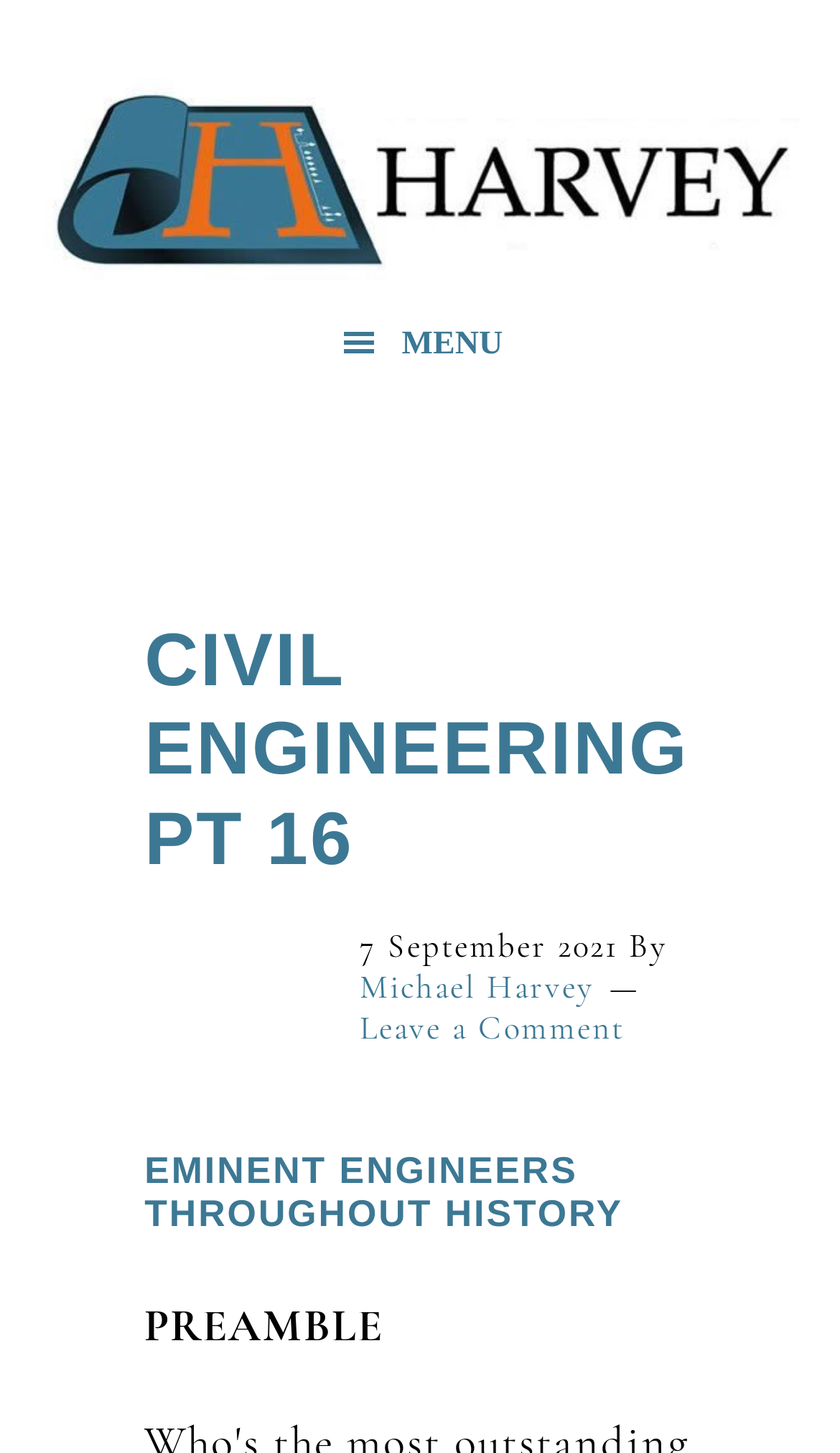Please identify the bounding box coordinates of the area that needs to be clicked to fulfill the following instruction: "Click on the 'MENU' button."

[0.05, 0.198, 0.95, 0.278]